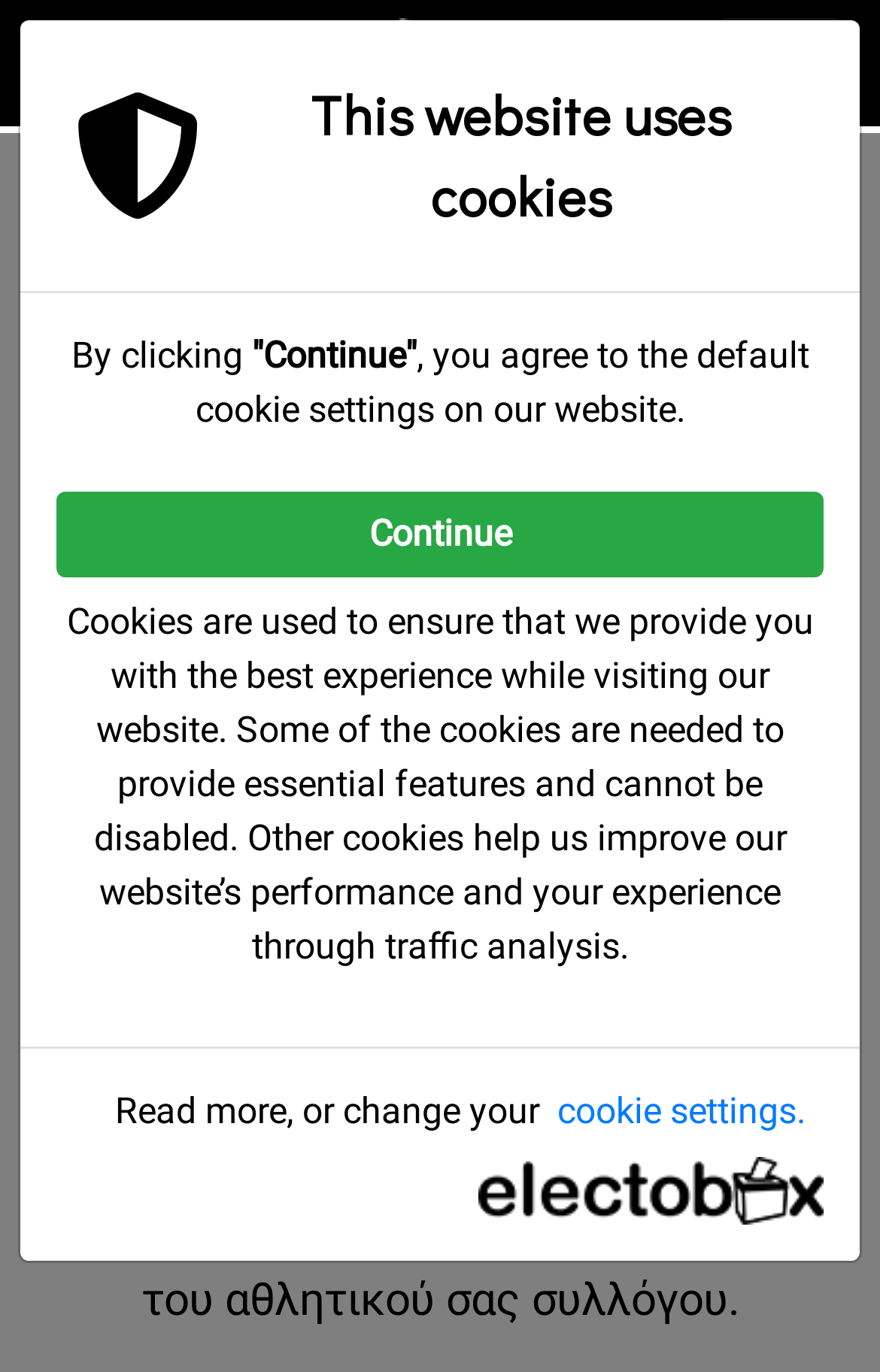Based on the visual content of the image, answer the question thoroughly: What is the name of the online voting platform?

The name of the online voting platform can be found in the link 'Electobox online voting' and also in the image description 'Electobox online voting logo'. It is also mentioned in the static text 'Η ψηφιακή κάλπη electobox είναι η επίσημη εφαρμογή διεξαγωγής Ηλεκτρονικών Ψηφοφοριών των μεγαλύτερων φορέων της Ελλάδας.'